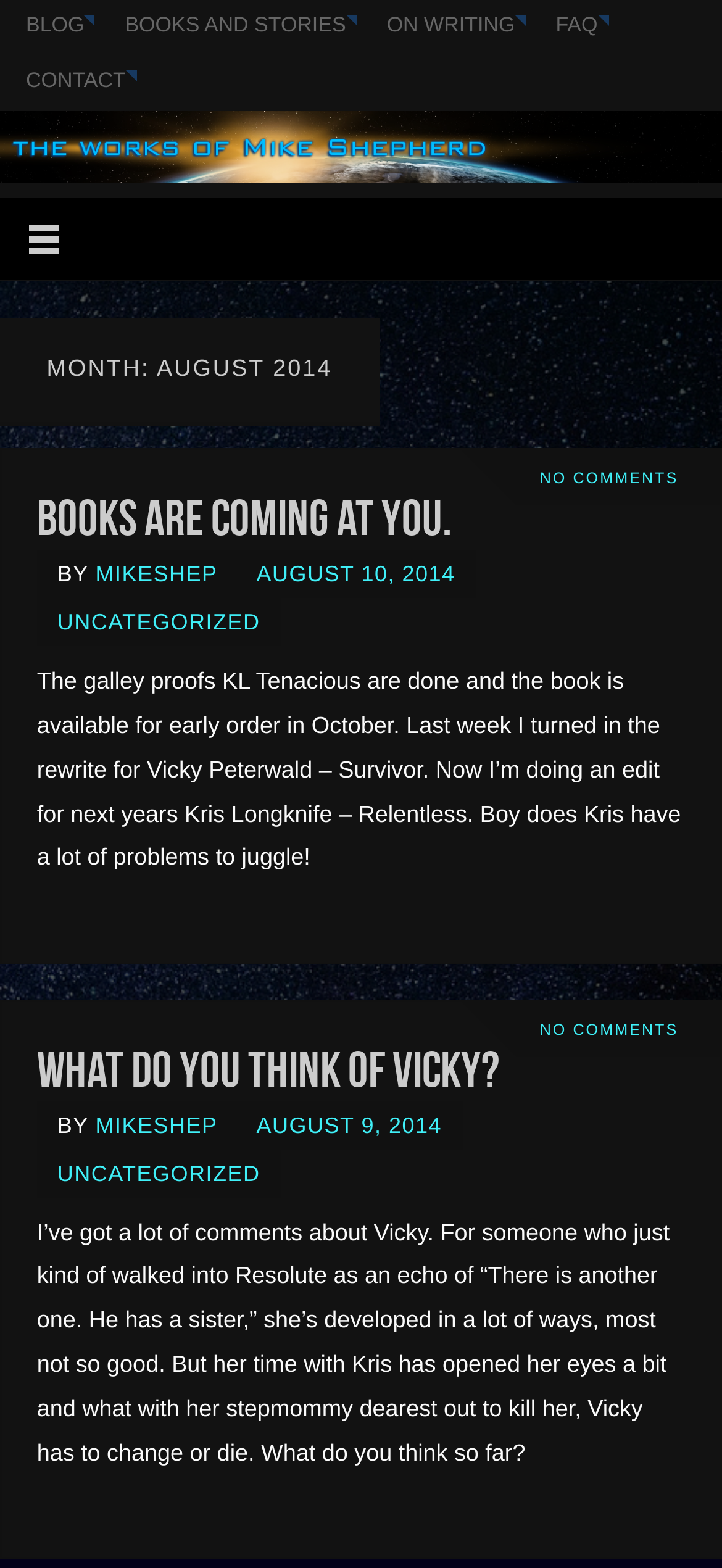What is the date of the second blog post?
Based on the visual, give a brief answer using one word or a short phrase.

AUGUST 9, 2014